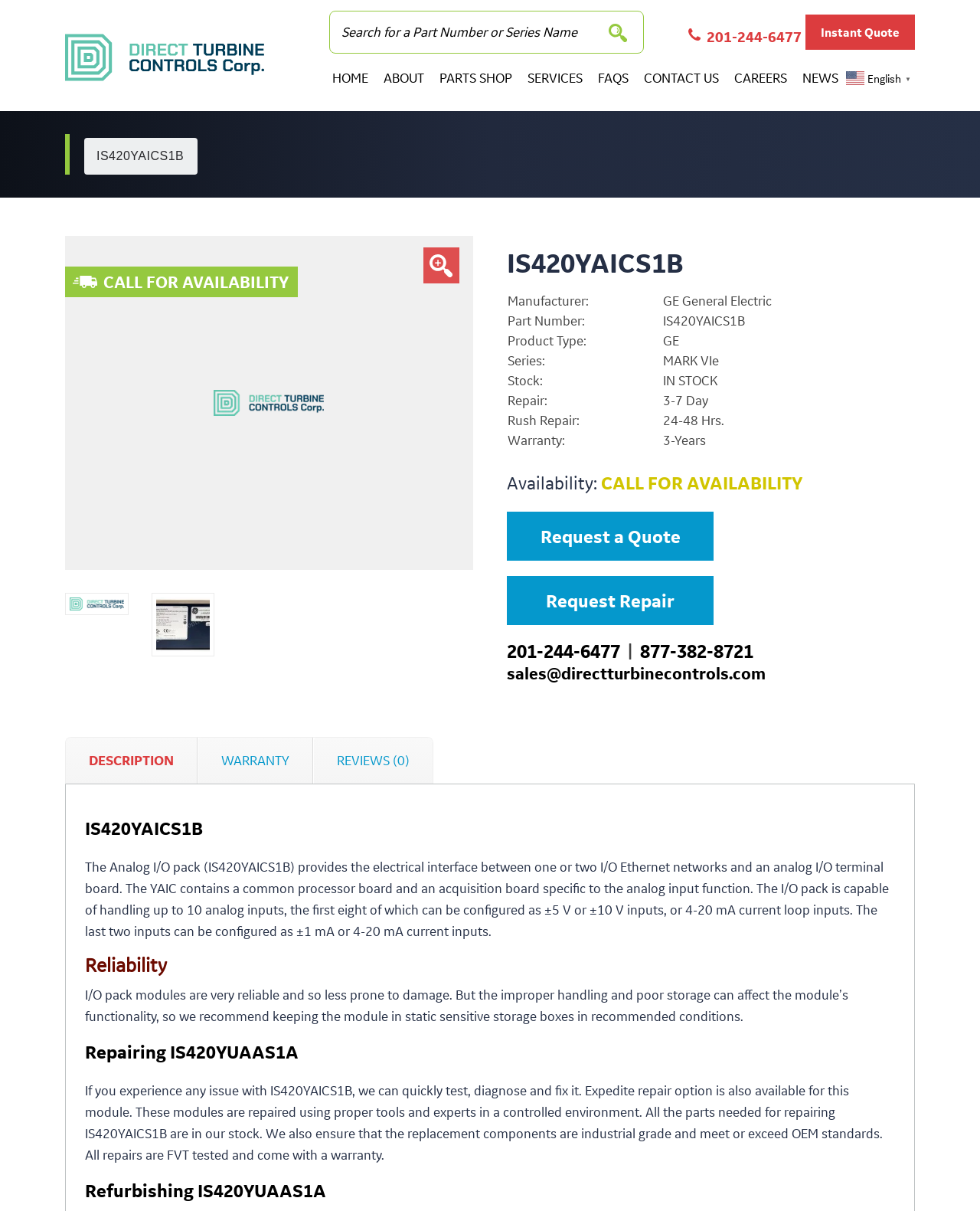Use the information in the screenshot to answer the question comprehensively: What is the product type of the IS420YAICS1B?

The product type can be found in the product details table, where it is specified as 'GE', which is the product type of the IS420YAICS1B.